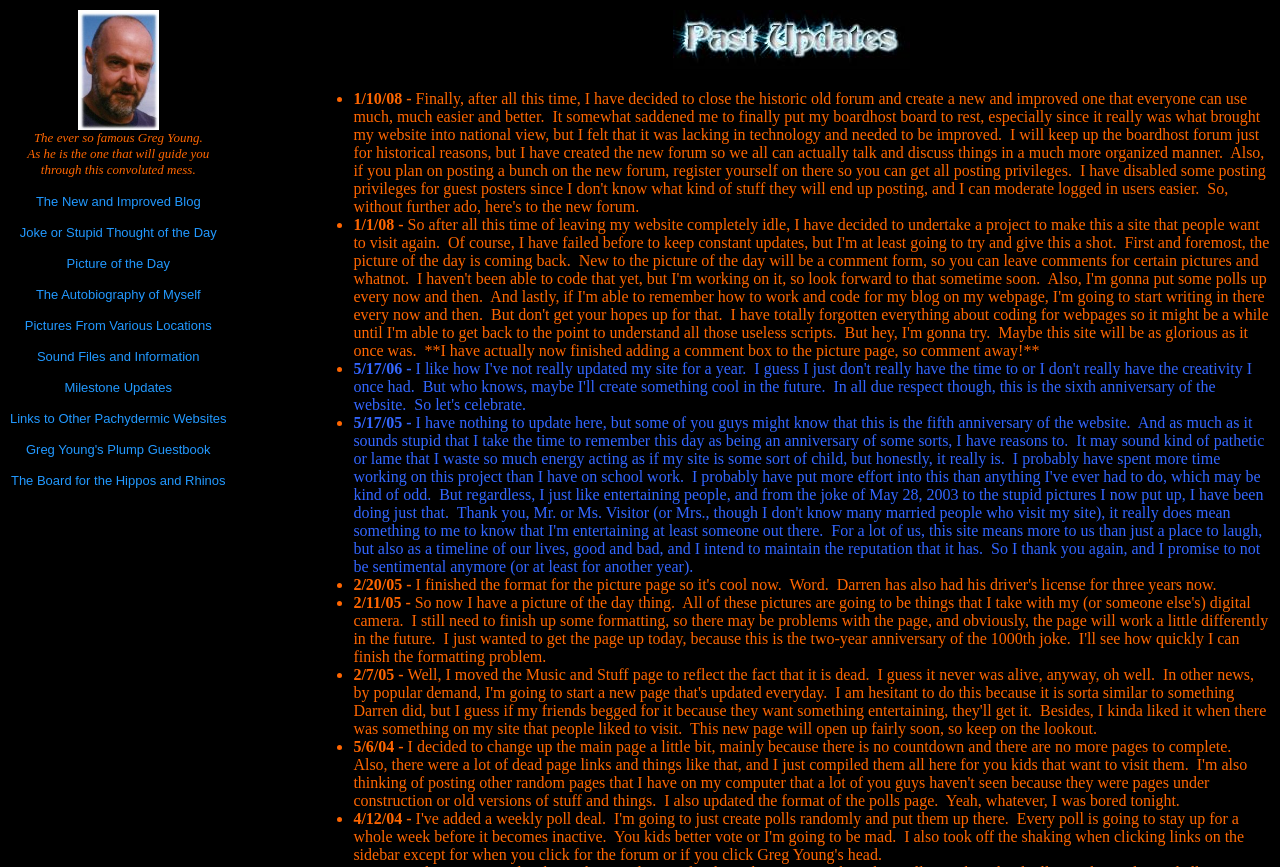Bounding box coordinates should be provided in the format (top-left x, top-left y, bottom-right x, bottom-right y) with all values between 0 and 1. Identify the bounding box for this UI element: The New and Improved Blog

[0.028, 0.224, 0.157, 0.241]